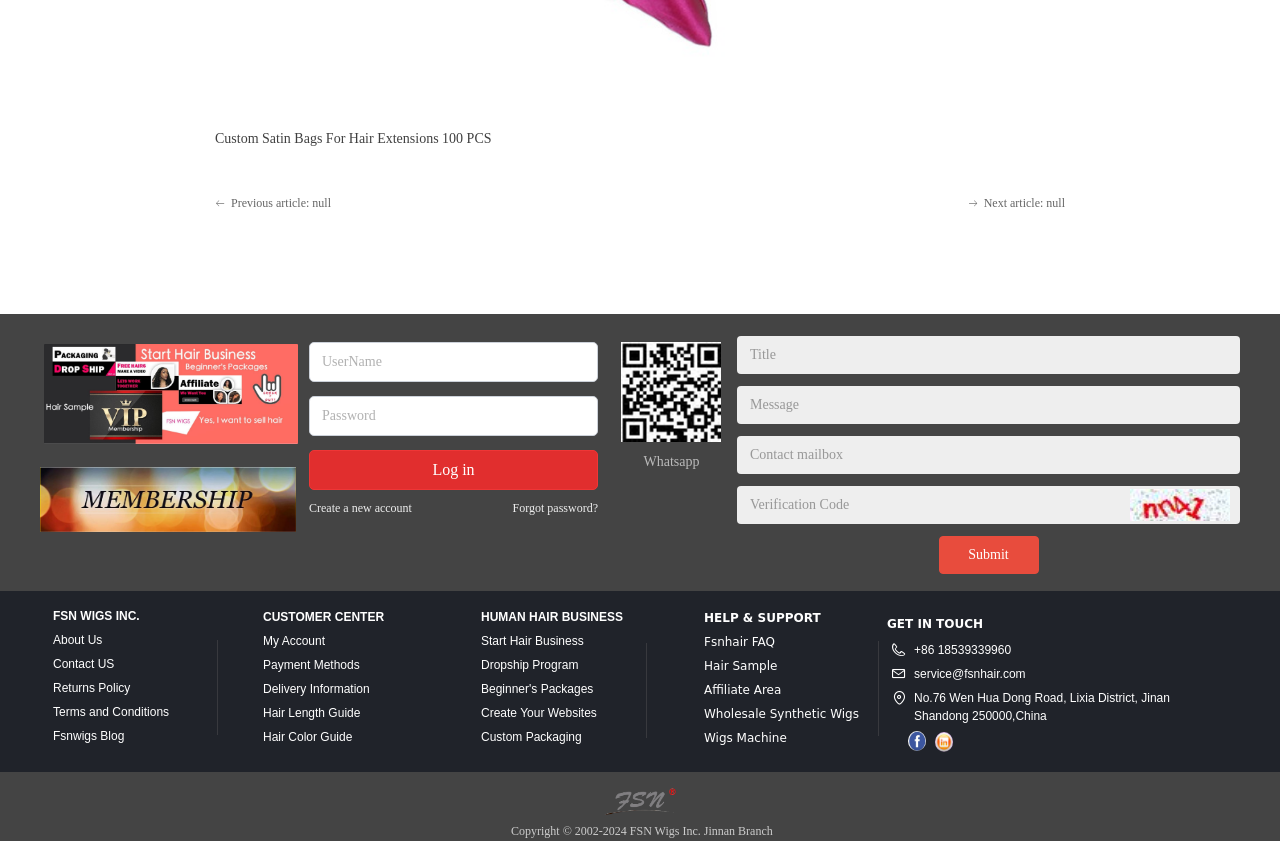Please give a short response to the question using one word or a phrase:
What is the phone number for contact?

+86 18539339960